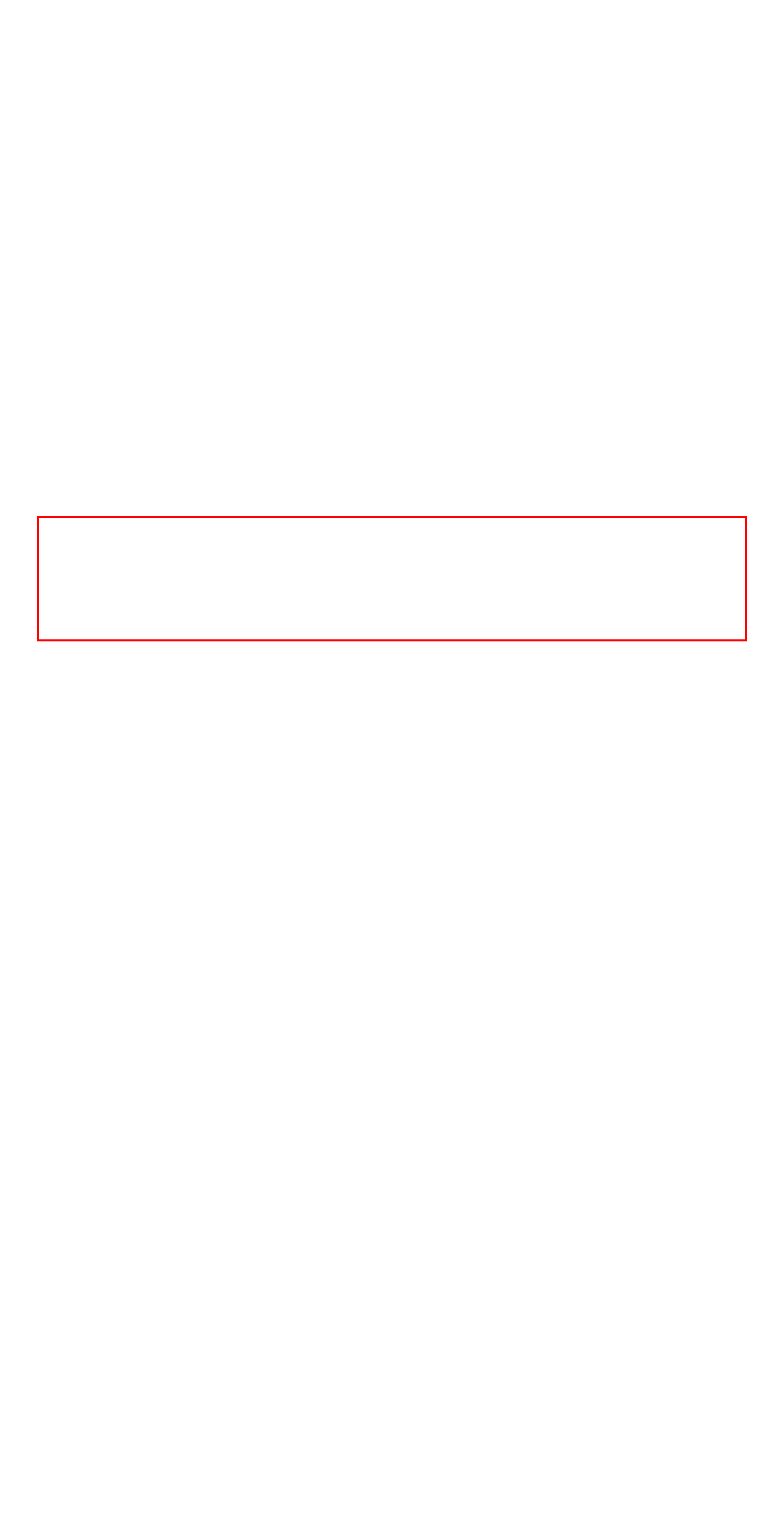From the given screenshot of a webpage, identify the red bounding box and extract the text content within it.

Airlines are setting World Class as their preeminent, strategically important goal and committing the entire organization to work towards achieving this.